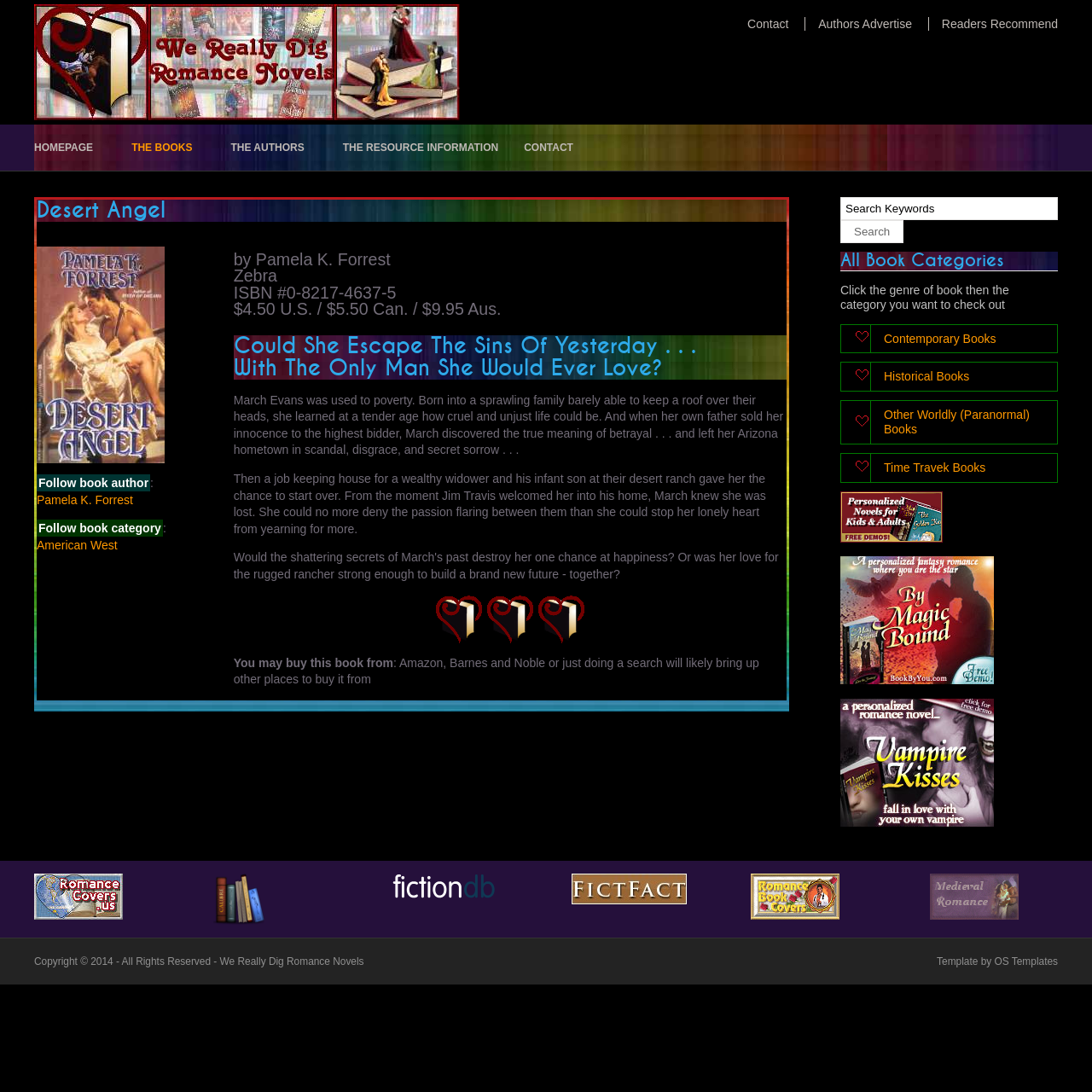Using floating point numbers between 0 and 1, provide the bounding box coordinates in the format (top-left x, top-left y, bottom-right x, bottom-right y). Locate the UI element described here: OS Templates

[0.911, 0.875, 0.969, 0.886]